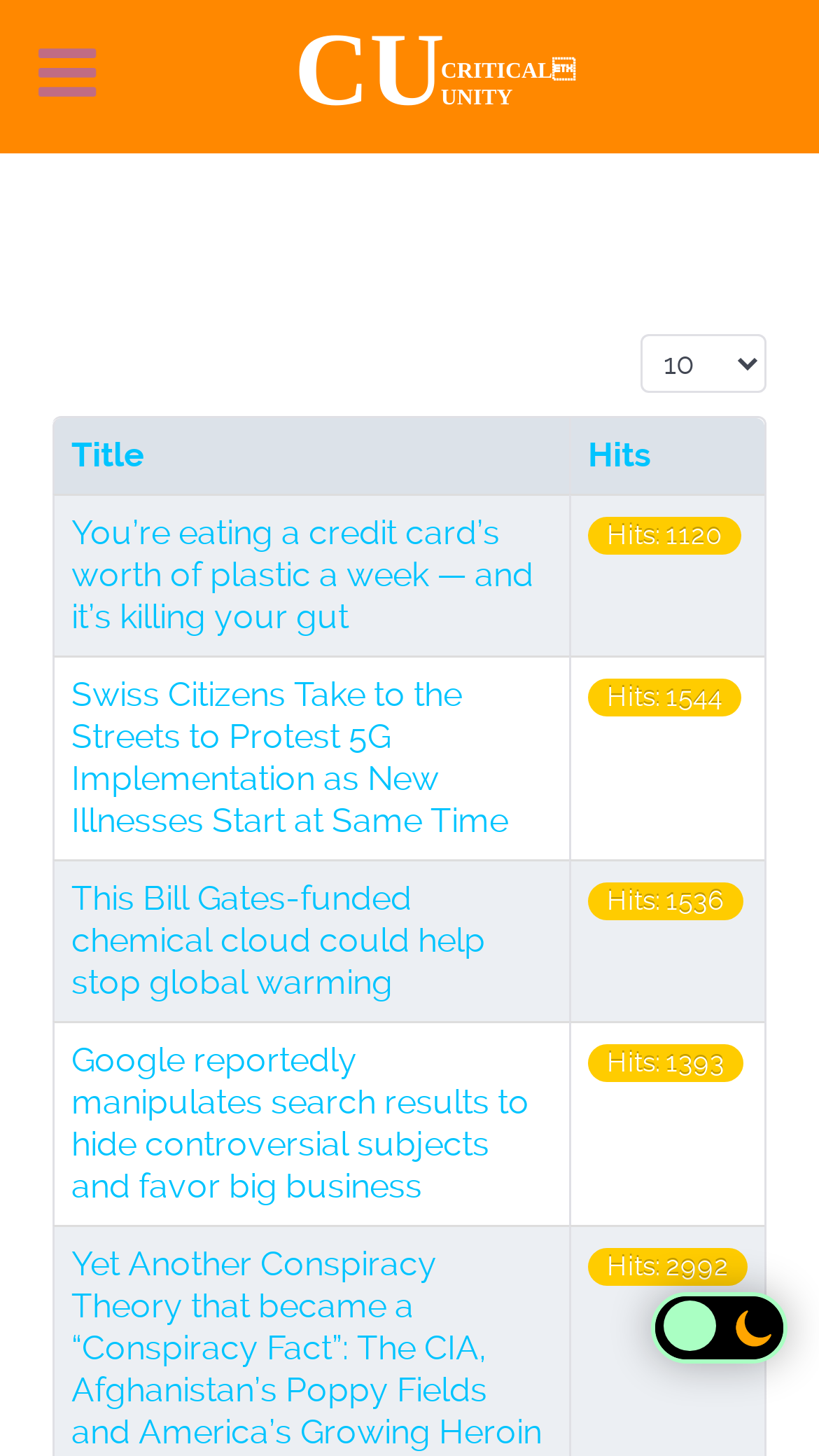What is the logo text of the website?
Please provide a single word or phrase as your answer based on the image.

CU CRITICAL UNITY